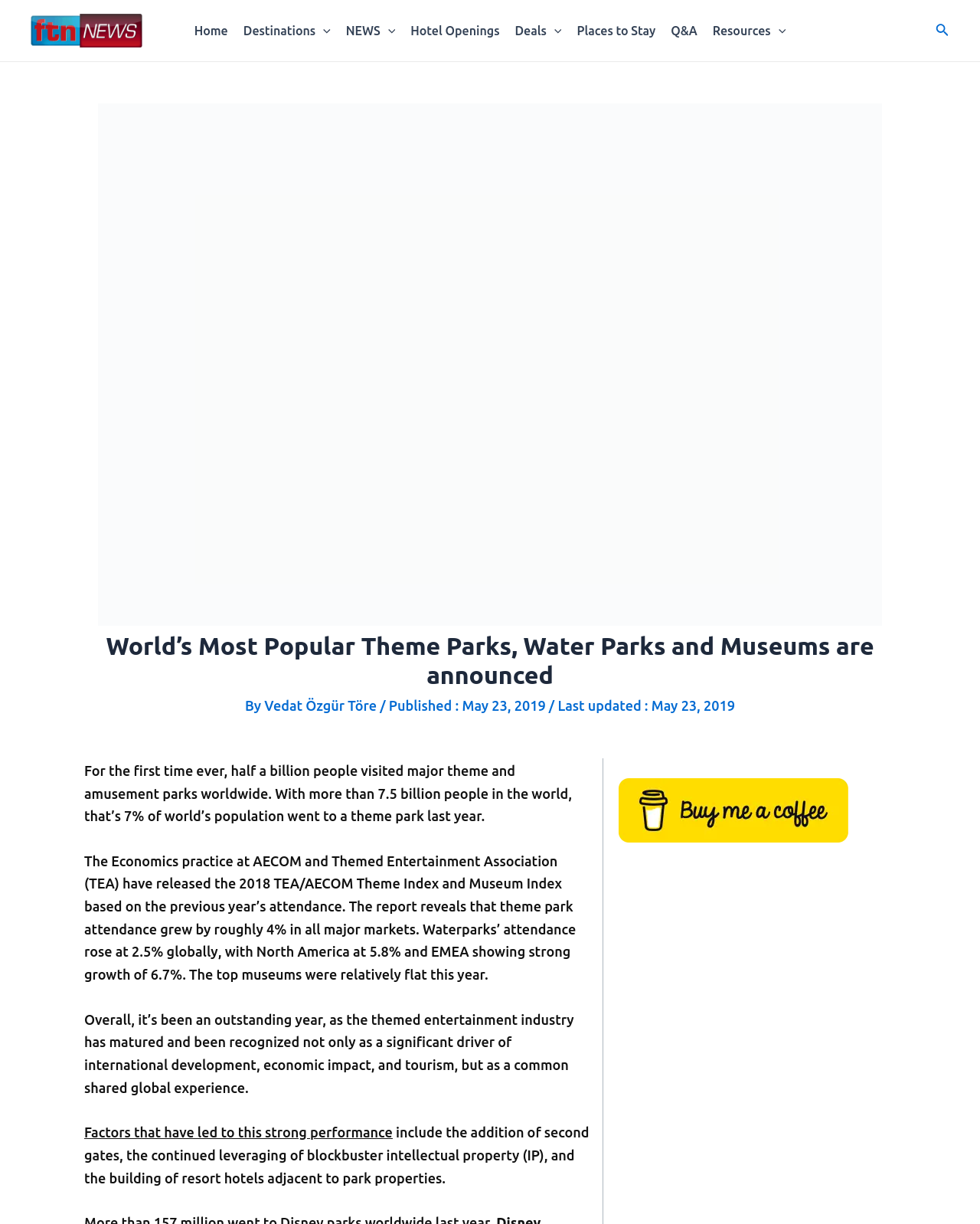Identify the bounding box coordinates of the section to be clicked to complete the task described by the following instruction: "Support FTNnews by buying us a coffee". The coordinates should be four float numbers between 0 and 1, formatted as [left, top, right, bottom].

[0.632, 0.673, 0.866, 0.684]